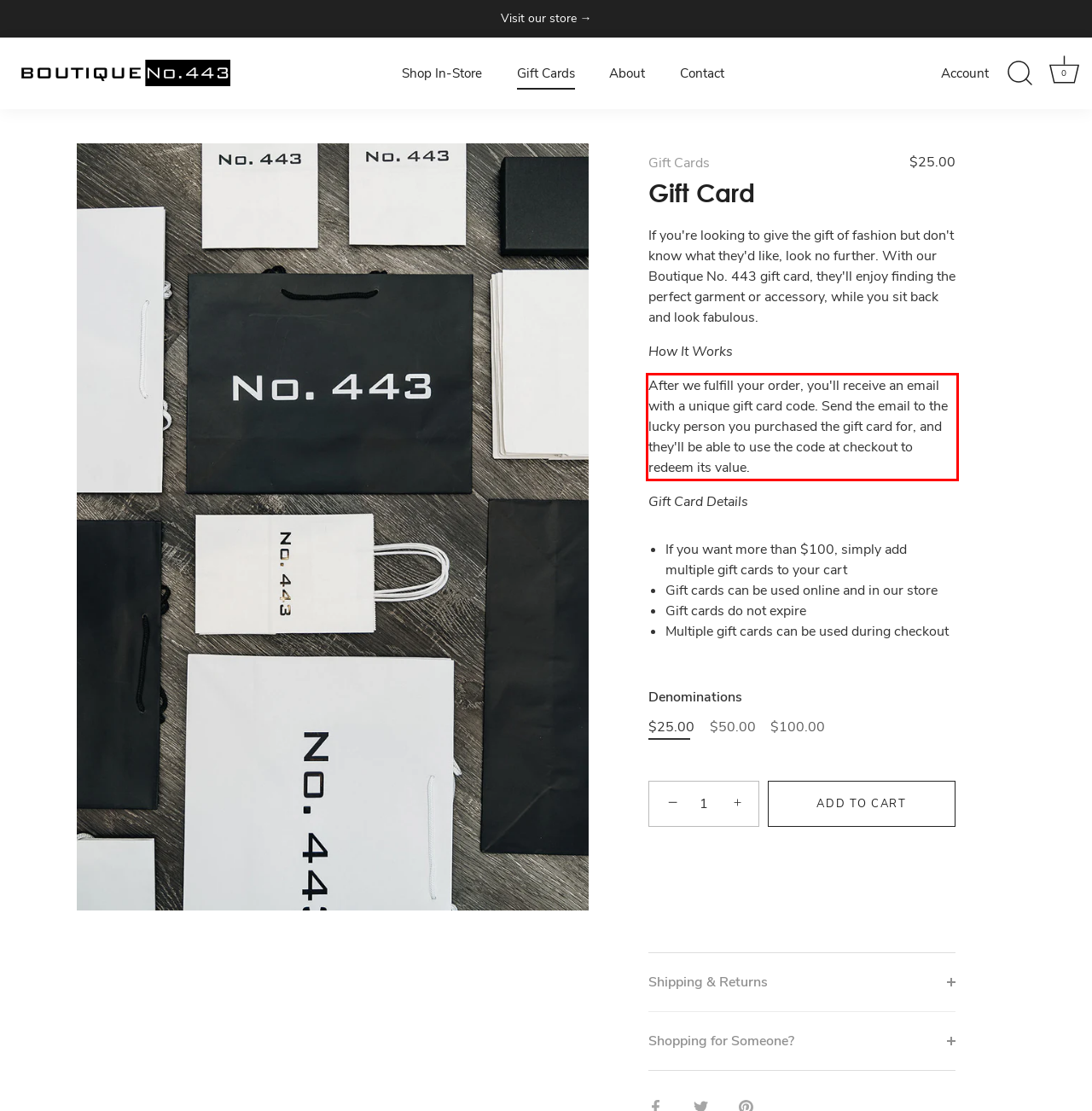Identify the text inside the red bounding box in the provided webpage screenshot and transcribe it.

After we fulfill your order, you'll receive an email with a unique gift card code. Send the email to the lucky person you purchased the gift card for, and they'll be able to use the code at checkout to redeem its value.